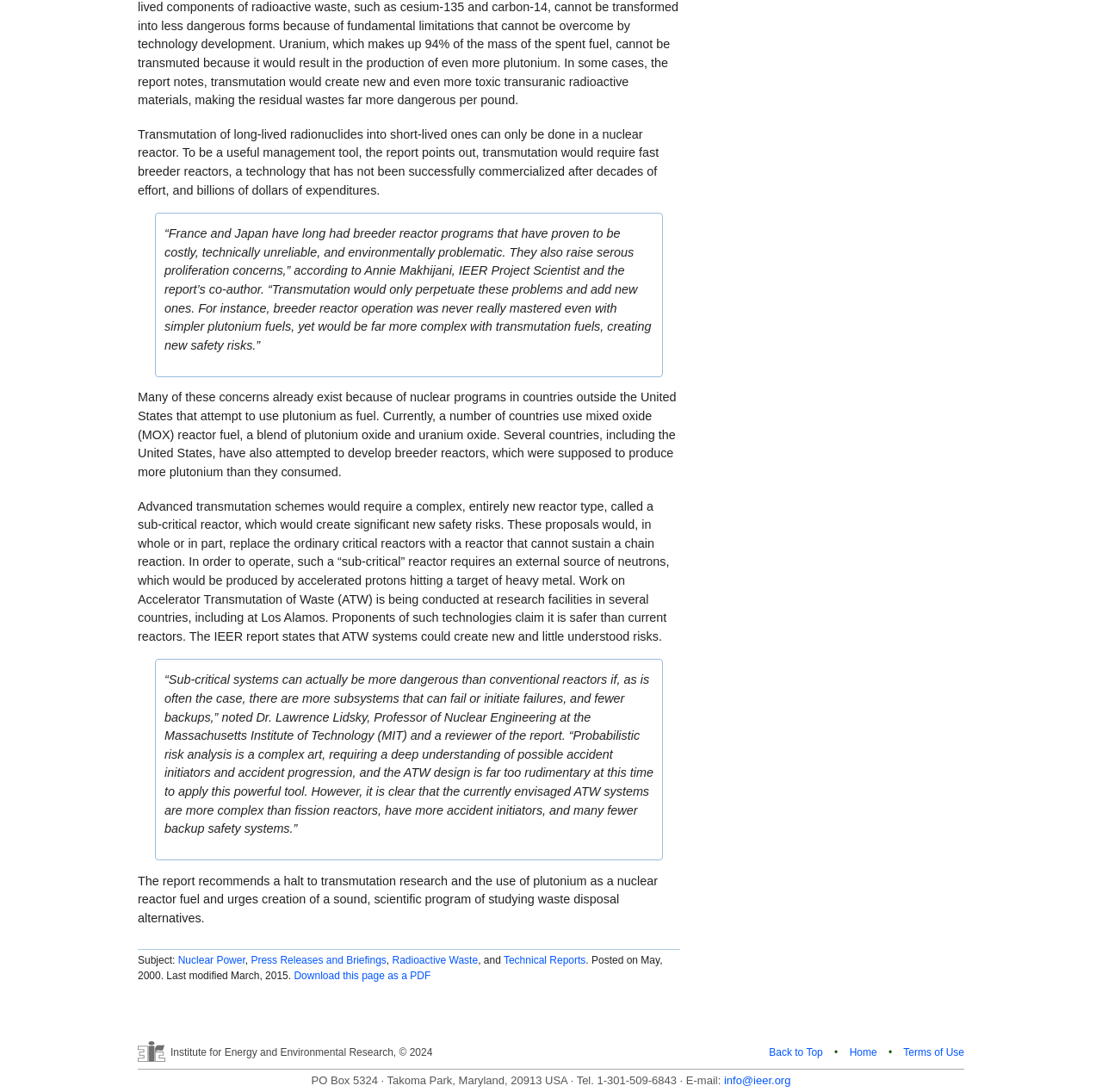Identify the coordinates of the bounding box for the element described below: "Home". Return the coordinates as four float numbers between 0 and 1: [left, top, right, bottom].

[0.771, 0.958, 0.796, 0.969]